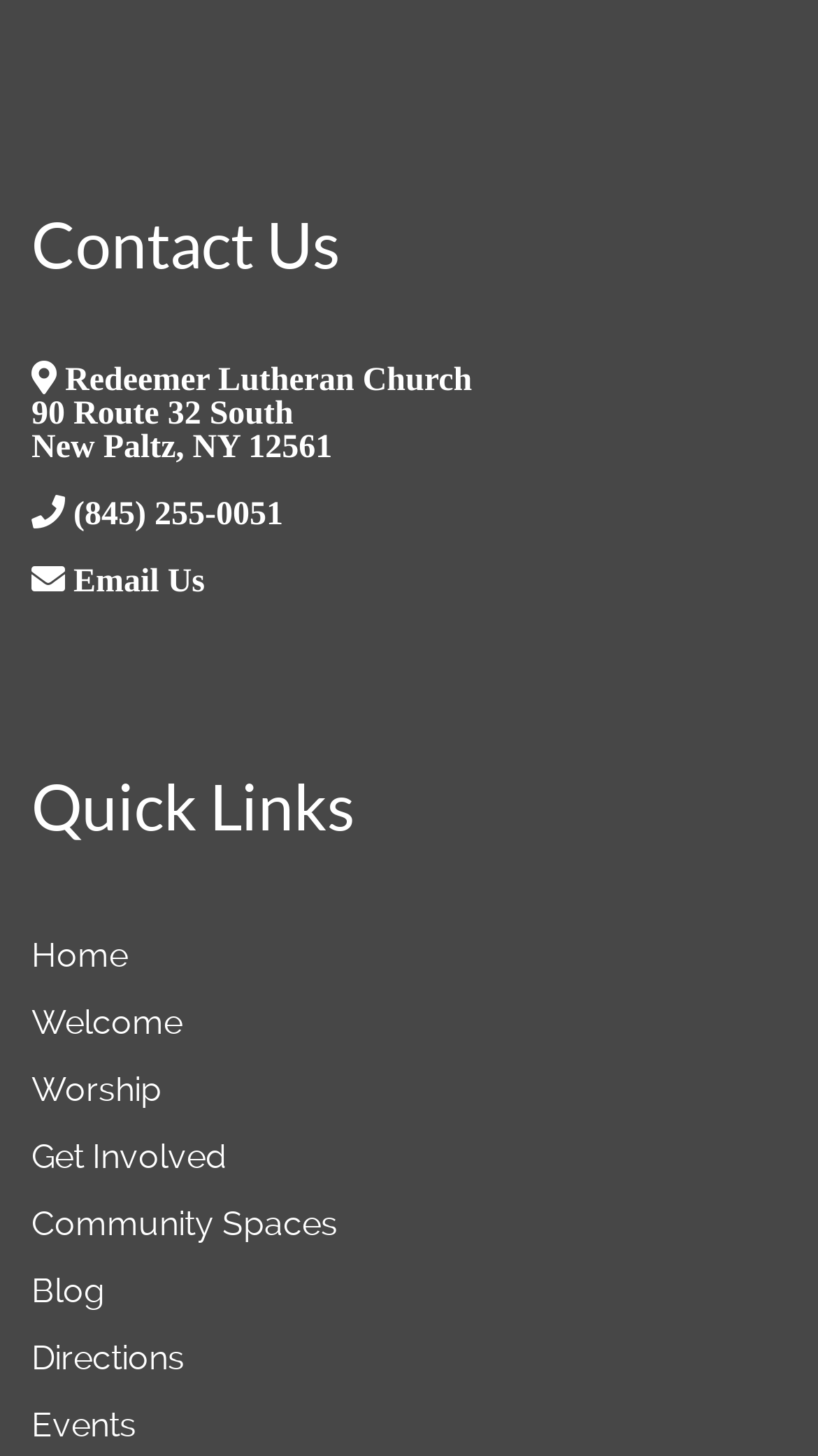Identify the bounding box coordinates of the clickable section necessary to follow the following instruction: "Go to the home page". The coordinates should be presented as four float numbers from 0 to 1, i.e., [left, top, right, bottom].

[0.038, 0.642, 0.156, 0.669]